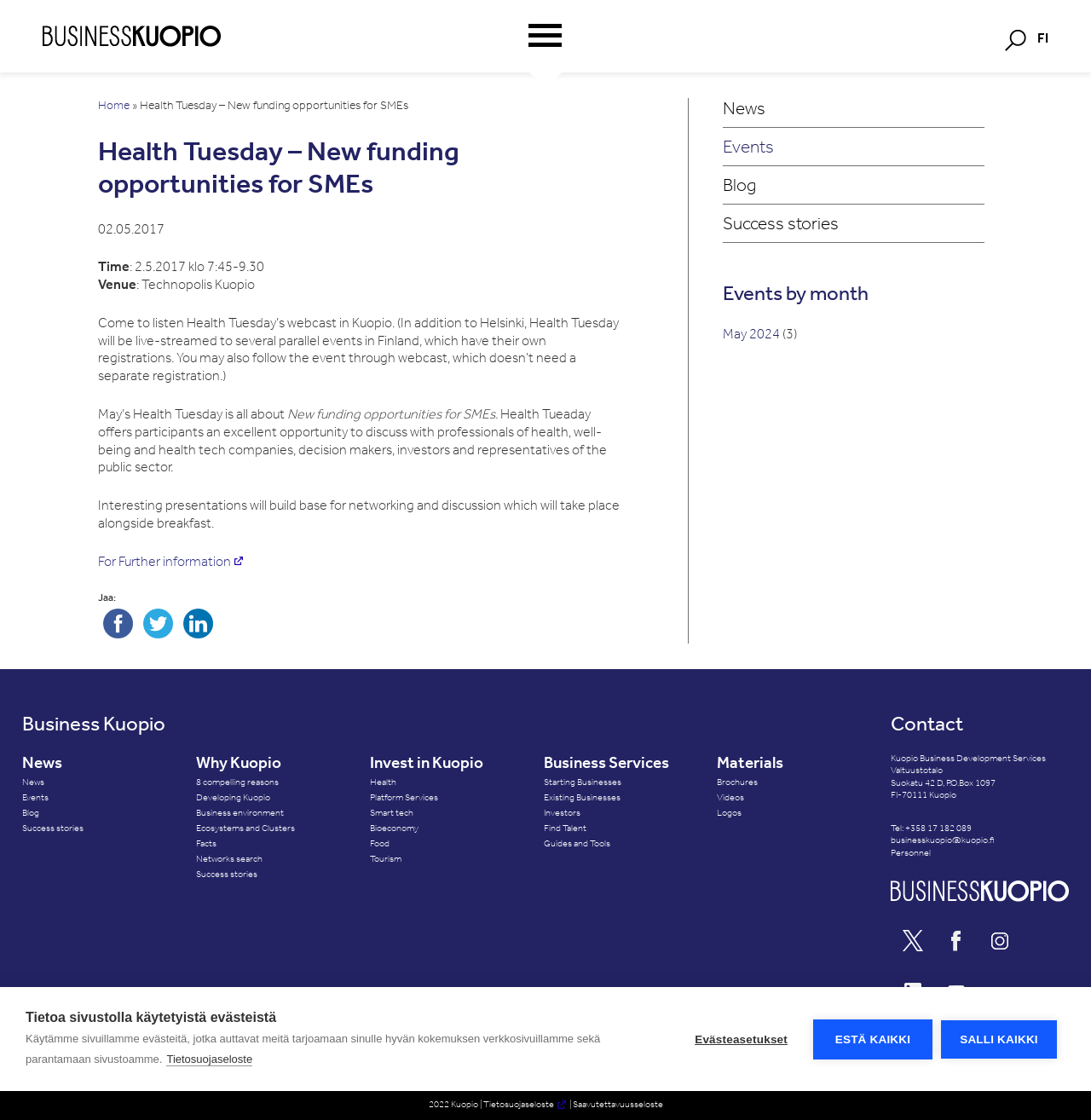Specify the bounding box coordinates for the region that must be clicked to perform the given instruction: "Share on facebook".

[0.09, 0.55, 0.127, 0.561]